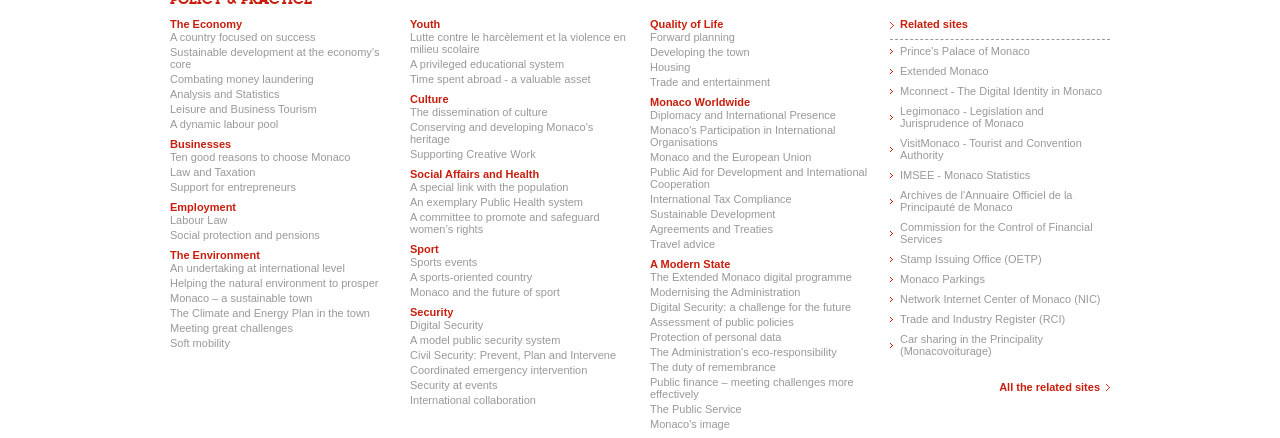Pinpoint the bounding box coordinates of the element to be clicked to execute the instruction: "Click on 'The Economy'".

[0.133, 0.042, 0.189, 0.069]